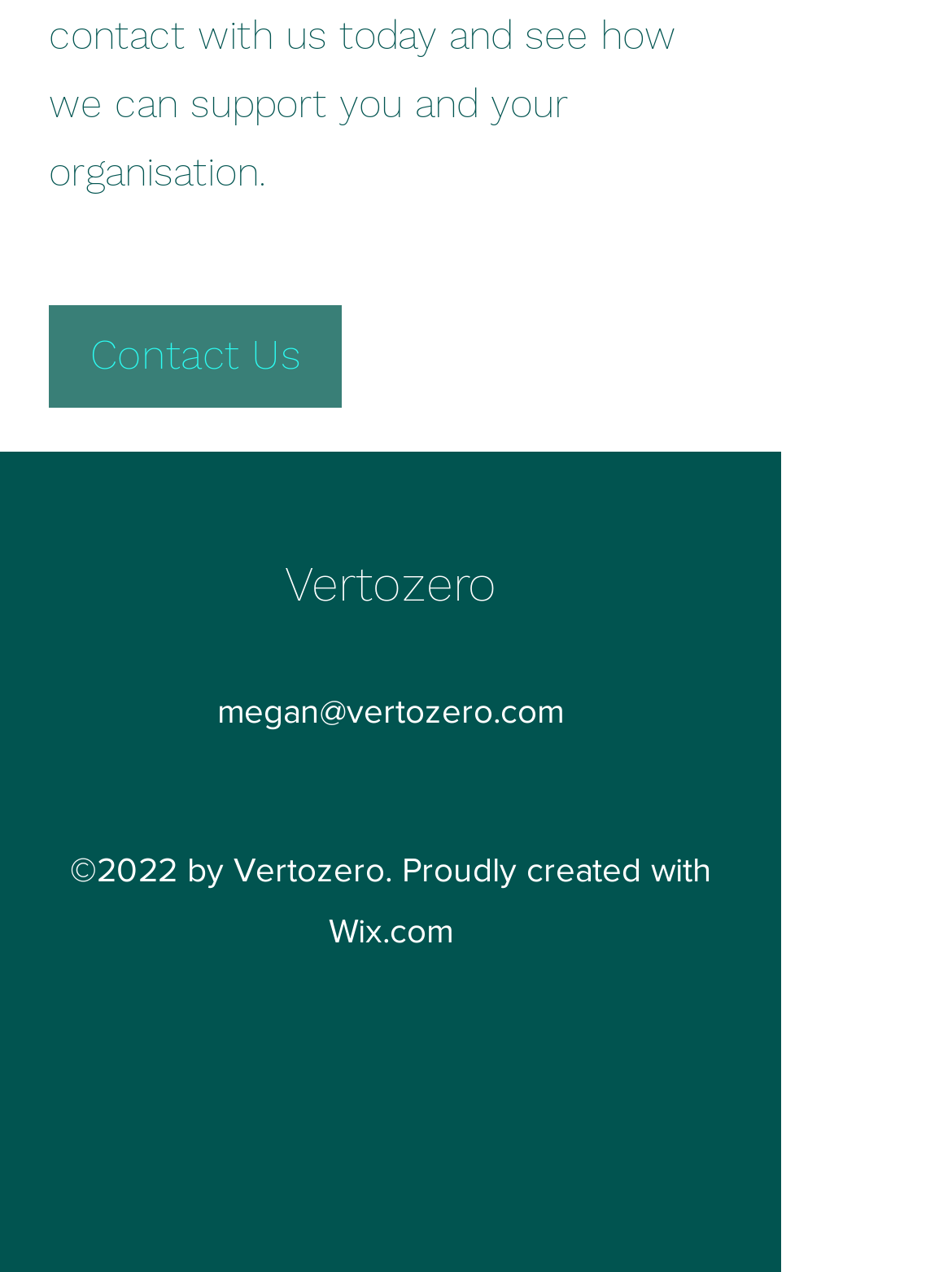What is the email address?
Based on the screenshot, answer the question with a single word or phrase.

megan@vertozero.com